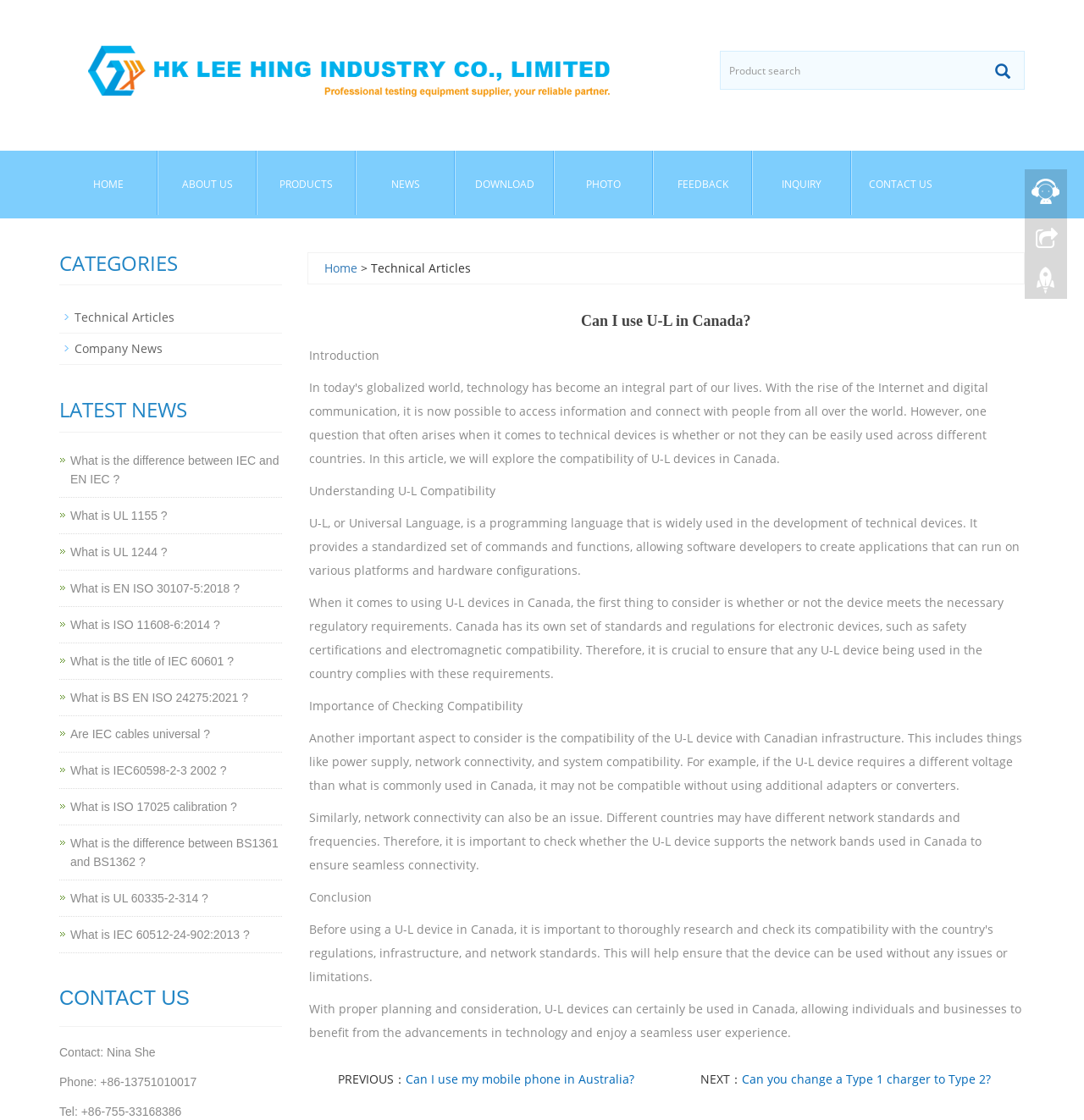Respond to the question with just a single word or phrase: 
What is the purpose of the 'PRODUCTS' link?

To access product information